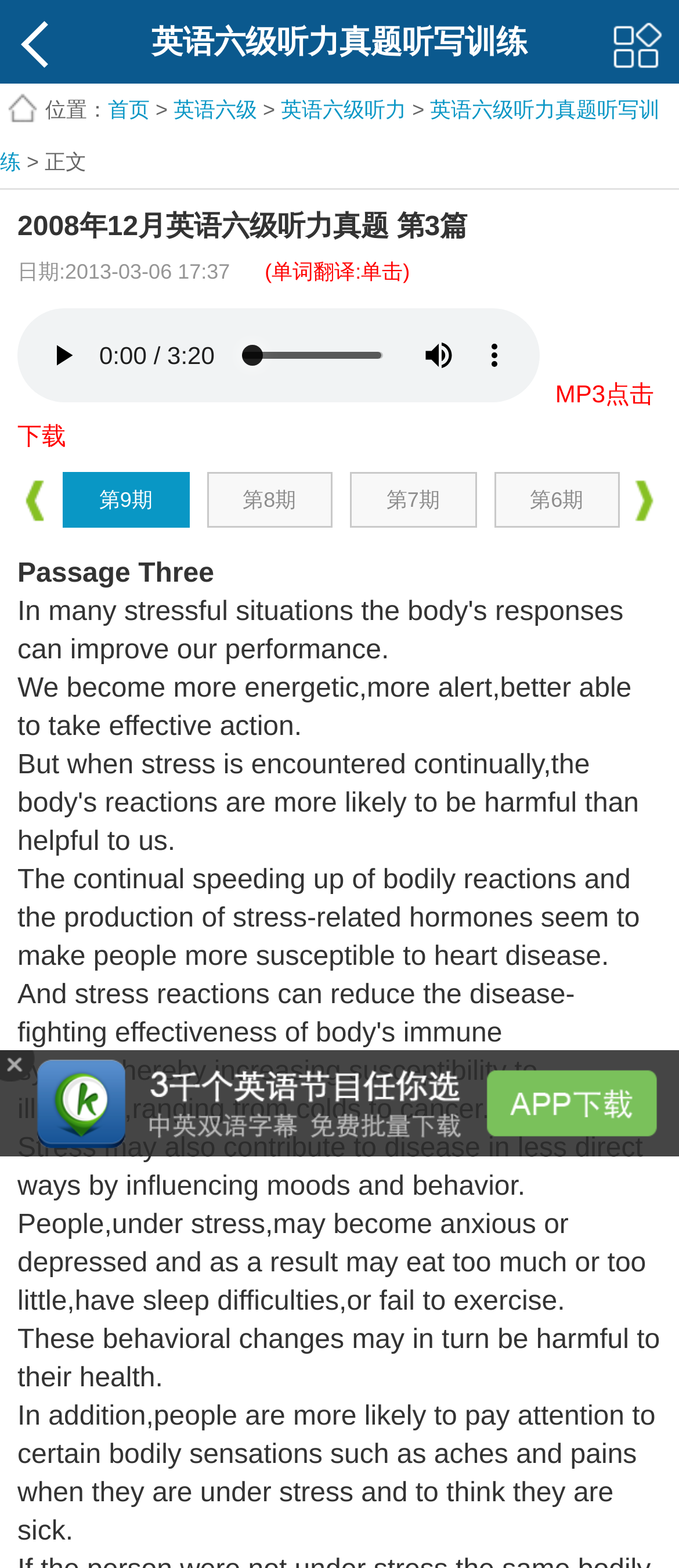Describe every aspect of the webpage comprehensively.

This webpage appears to be a listening comprehension exercise for English language learners, specifically for the sixth level of the College English Test (CET). The page is divided into several sections. 

At the top, there are two links on the left and right sides, respectively. Below them, there is a heading that reads "英语六级听力真题听写训练" (CET 6th Level Listening Comprehension Training). 

On the same line, there are several links, including "首页" (Home), "英语六级" (CET 6th Level), and "英语六级听力" (CET 6th Level Listening). 

Below this line, there is a title "2008年12月英语六级听力真题 第3篇" (2008 December CET 6th Level Listening Comprehension Test, Part 3). 

Next to the title, there is a date "2013-03-06 17:37" and a note "(单词翻译:单击)" (Word translation: click). 

An audio player is located below, with buttons to play, mute, and show more media controls. 

The main content of the page is a passage of text, which discusses how the body's responses to stress can improve performance, but also contribute to disease in various ways. The passage is divided into several paragraphs, each describing a different aspect of stress and its effects on the body. 

At the bottom of the page, there are several links to other parts of the test, labeled "第9期" (Part 9), "第8期" (Part 8), and so on.